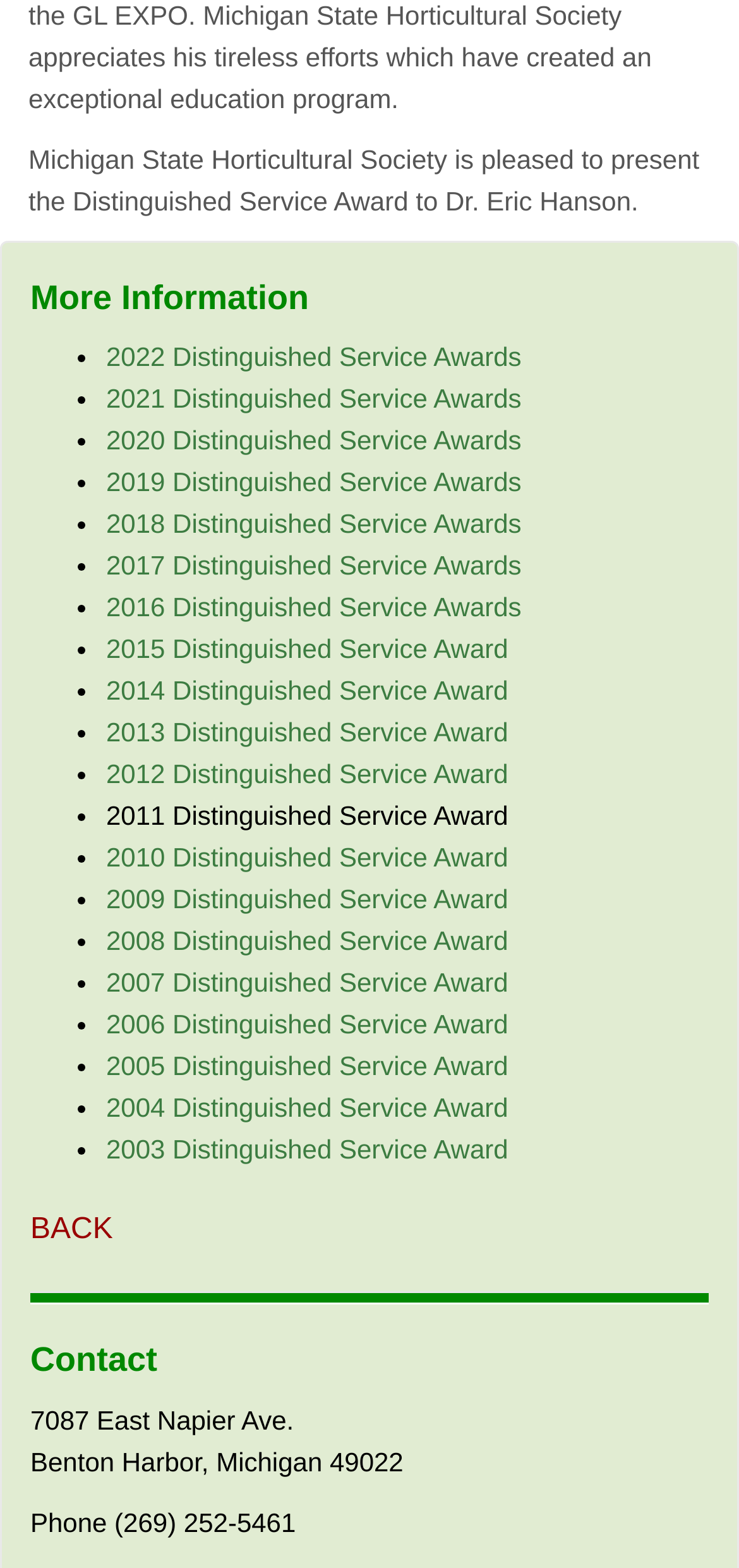Can you show the bounding box coordinates of the region to click on to complete the task described in the instruction: "Click on 2022 Distinguished Service Awards"?

[0.144, 0.349, 0.746, 0.372]